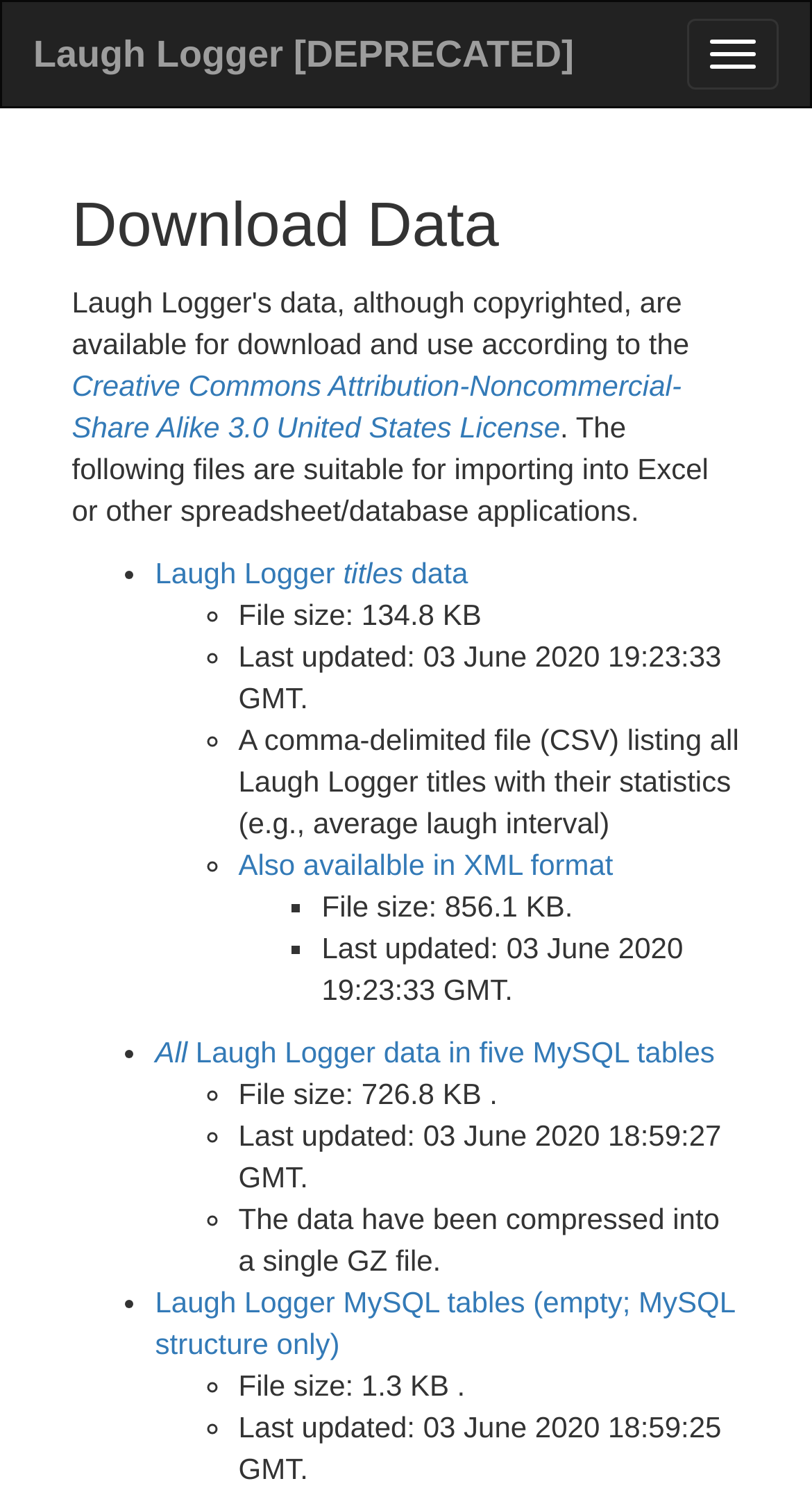Kindly respond to the following question with a single word or a brief phrase: 
What is the most recent update date?

03 June 2020 19:23:33 GMT